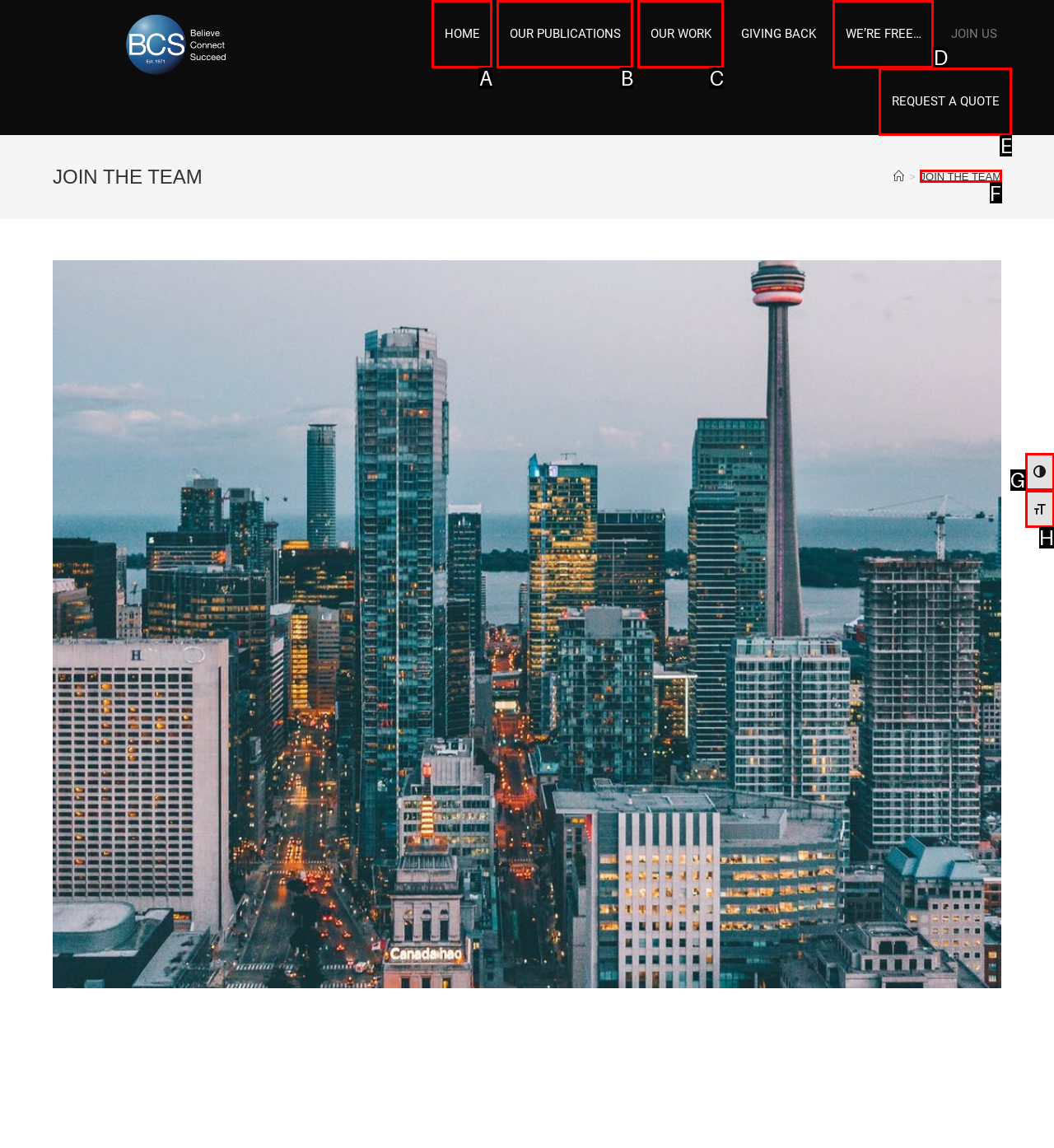Identify the HTML element that corresponds to the description: REQUEST A QUOTE Provide the letter of the correct option directly.

E